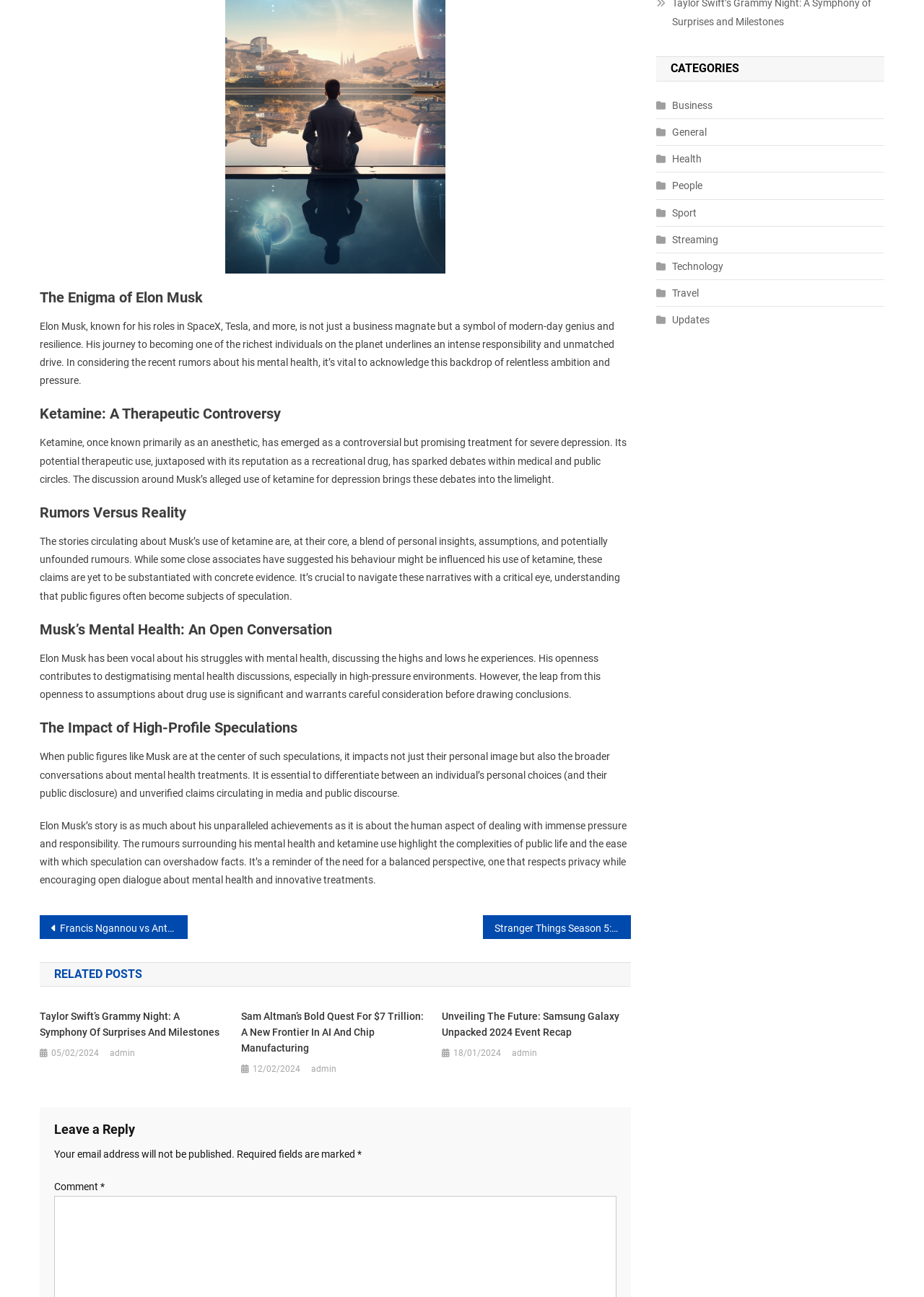Given the element description, predict the bounding box coordinates in the format (top-left x, top-left y, bottom-right x, bottom-right y). Make sure all values are between 0 and 1. Here is the element description: 18/01/202418/01/2024

[0.491, 0.807, 0.542, 0.819]